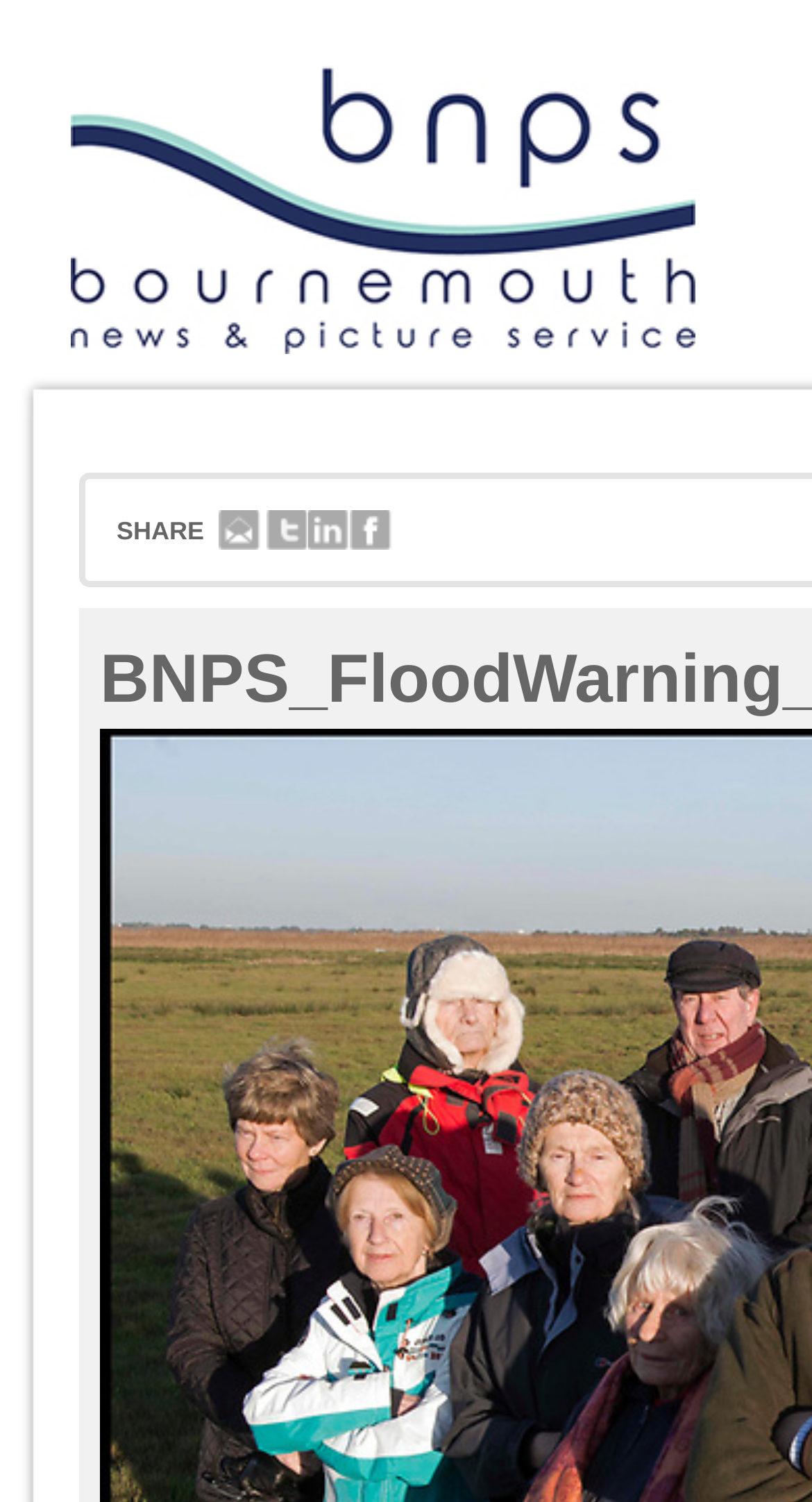Given the description "alt="twitter"", provide the bounding box coordinates of the corresponding UI element.

[0.328, 0.354, 0.38, 0.37]